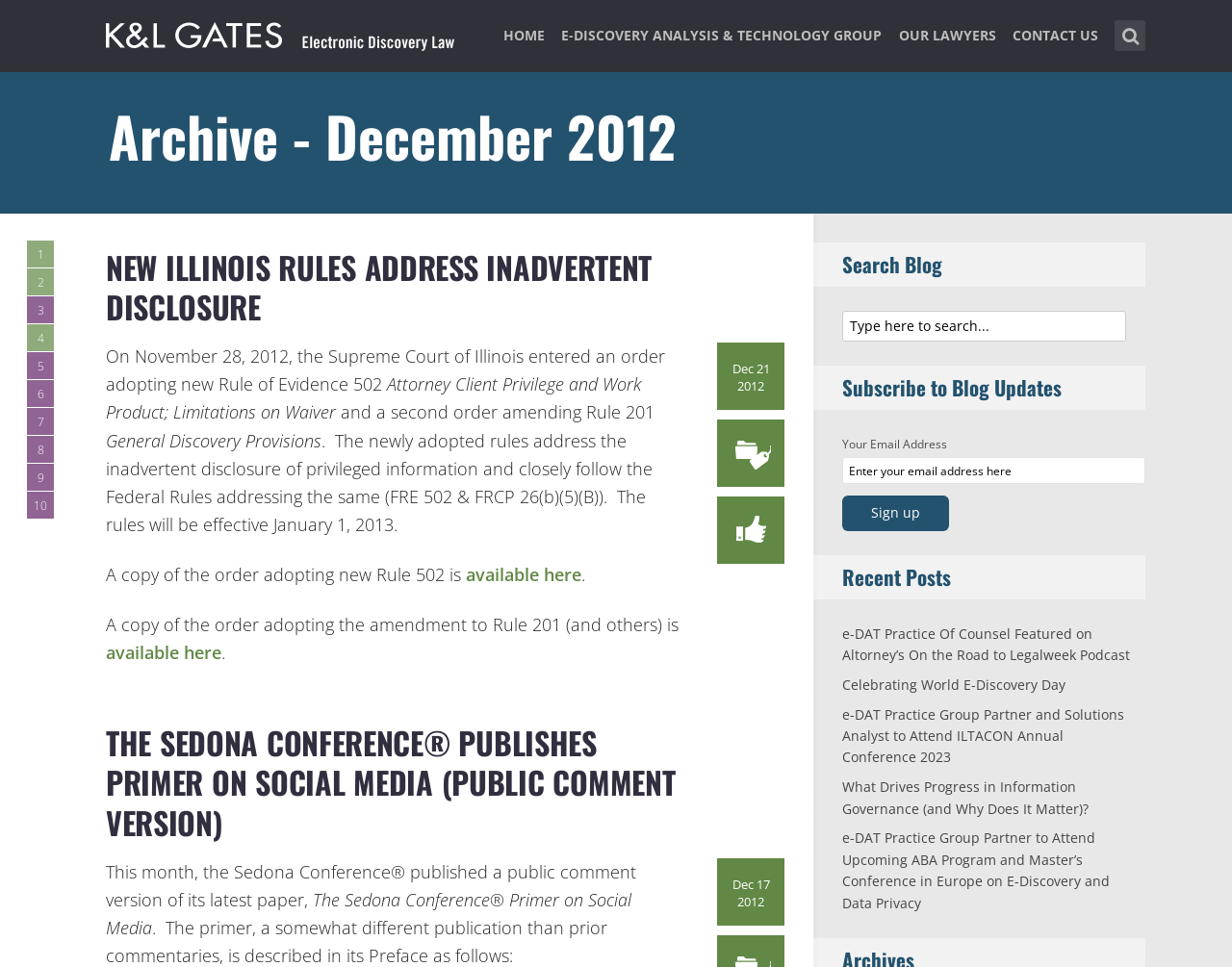Use a single word or phrase to answer the question:
What is the text of the button under the 'Subscribe to Blog Updates' heading?

Sign up